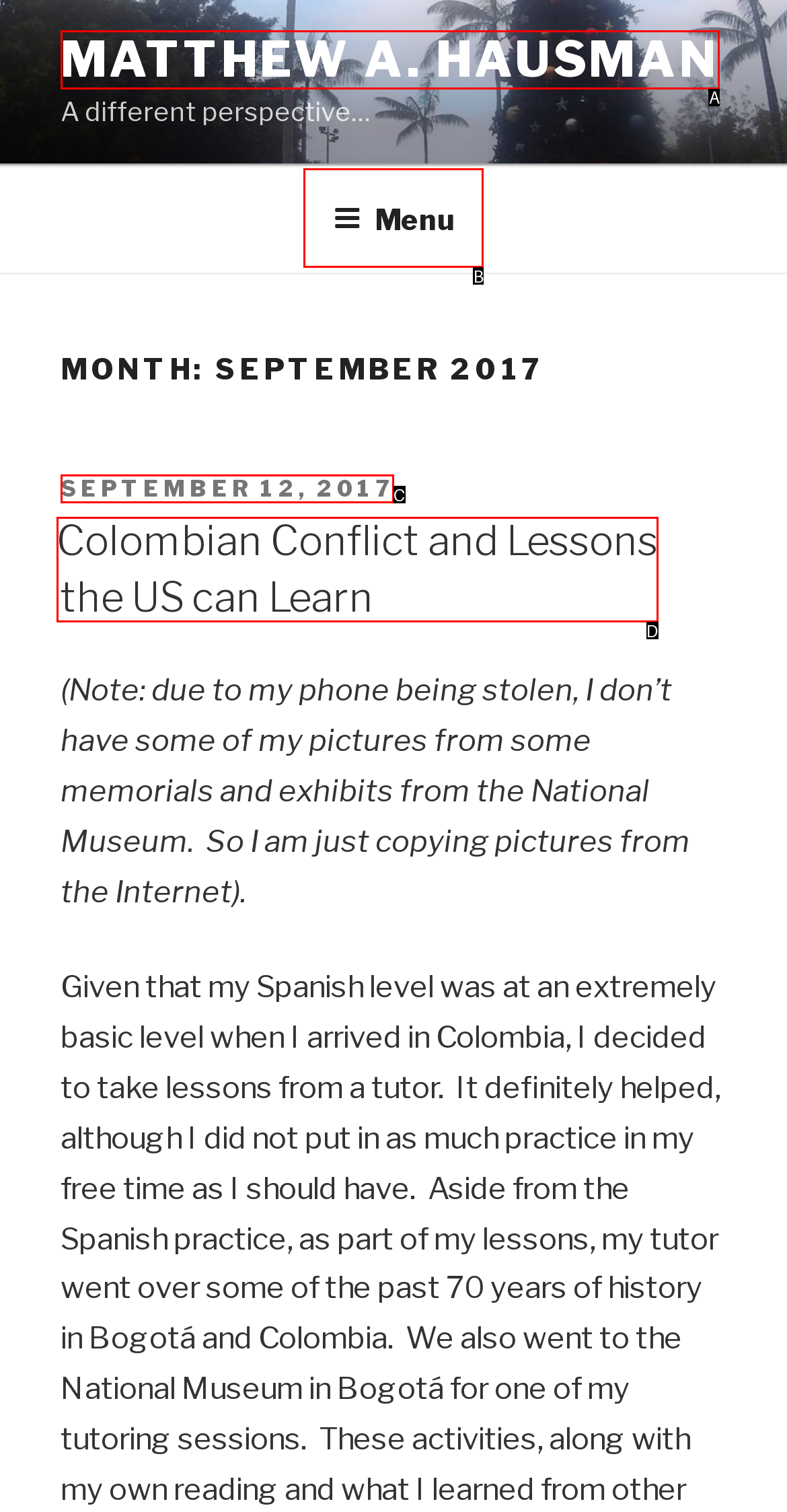Identify the letter of the UI element that corresponds to: September 12, 2017September 12, 2017
Respond with the letter of the option directly.

C